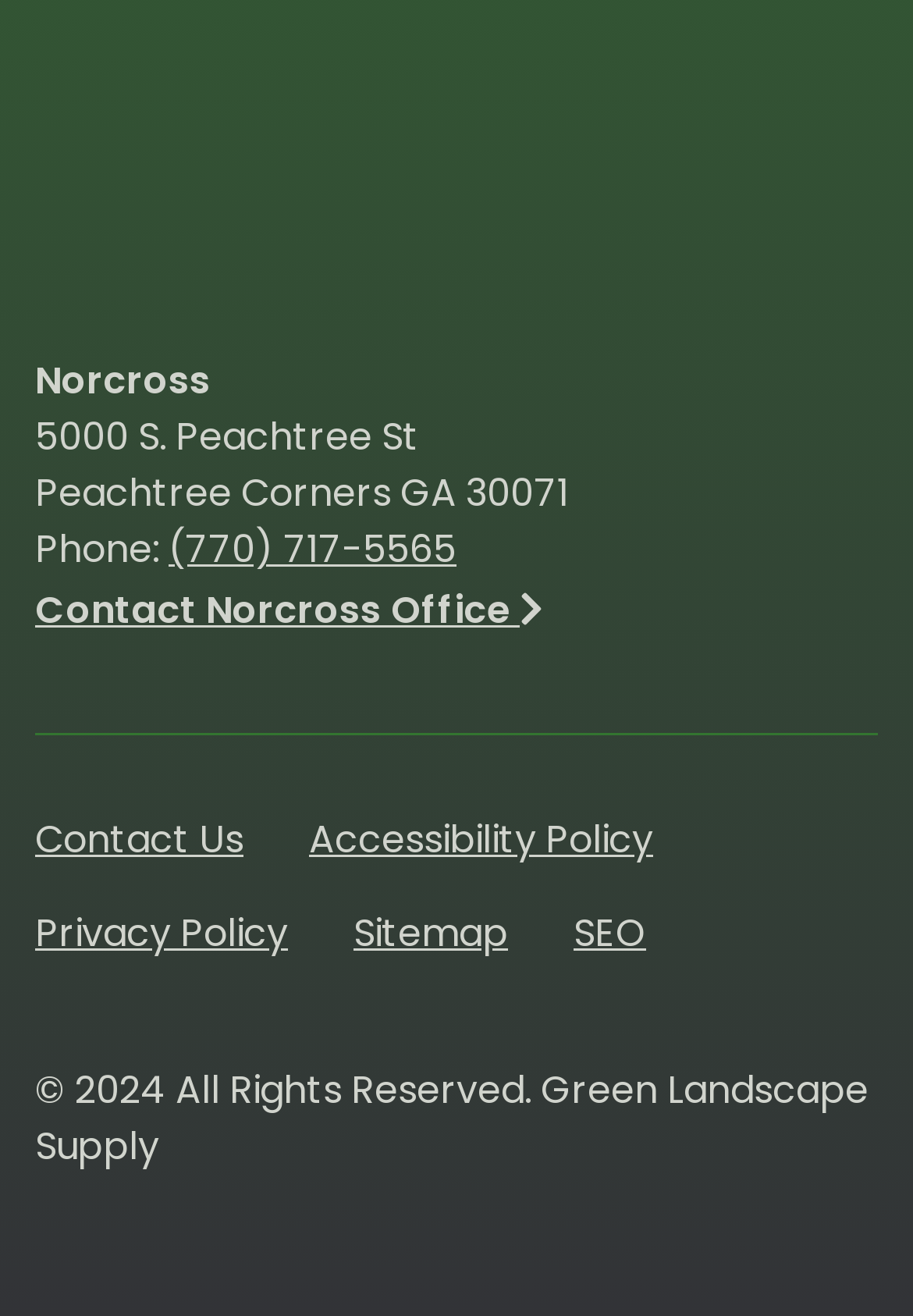Please determine the bounding box coordinates for the element with the description: "Privacy Policy".

[0.031, 0.684, 0.323, 0.738]